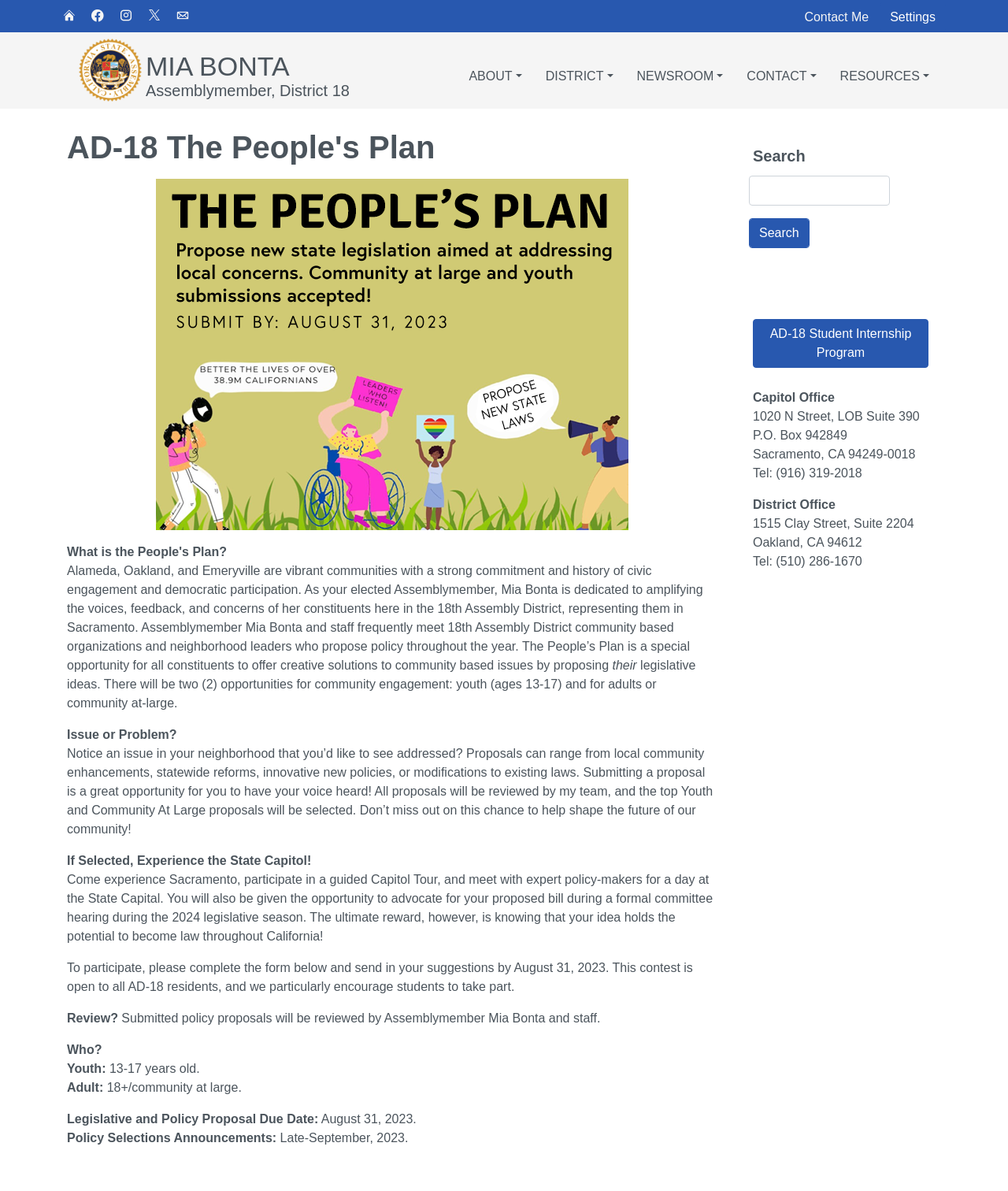Please identify the bounding box coordinates of the element's region that should be clicked to execute the following instruction: "Search for something". The bounding box coordinates must be four float numbers between 0 and 1, i.e., [left, top, right, bottom].

[0.743, 0.147, 0.883, 0.173]